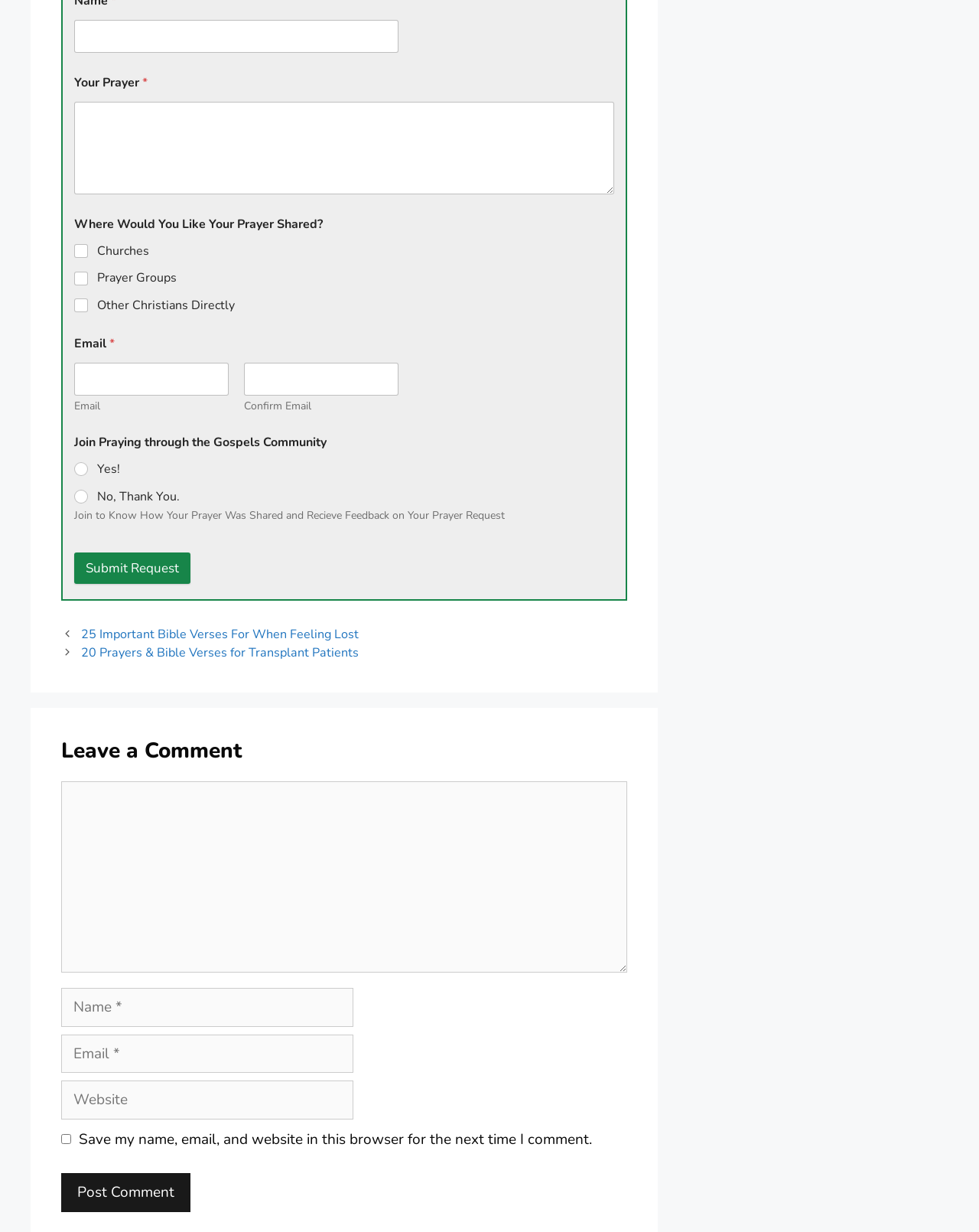Locate the bounding box coordinates of the element I should click to achieve the following instruction: "Leave a comment".

[0.062, 0.634, 0.641, 0.789]